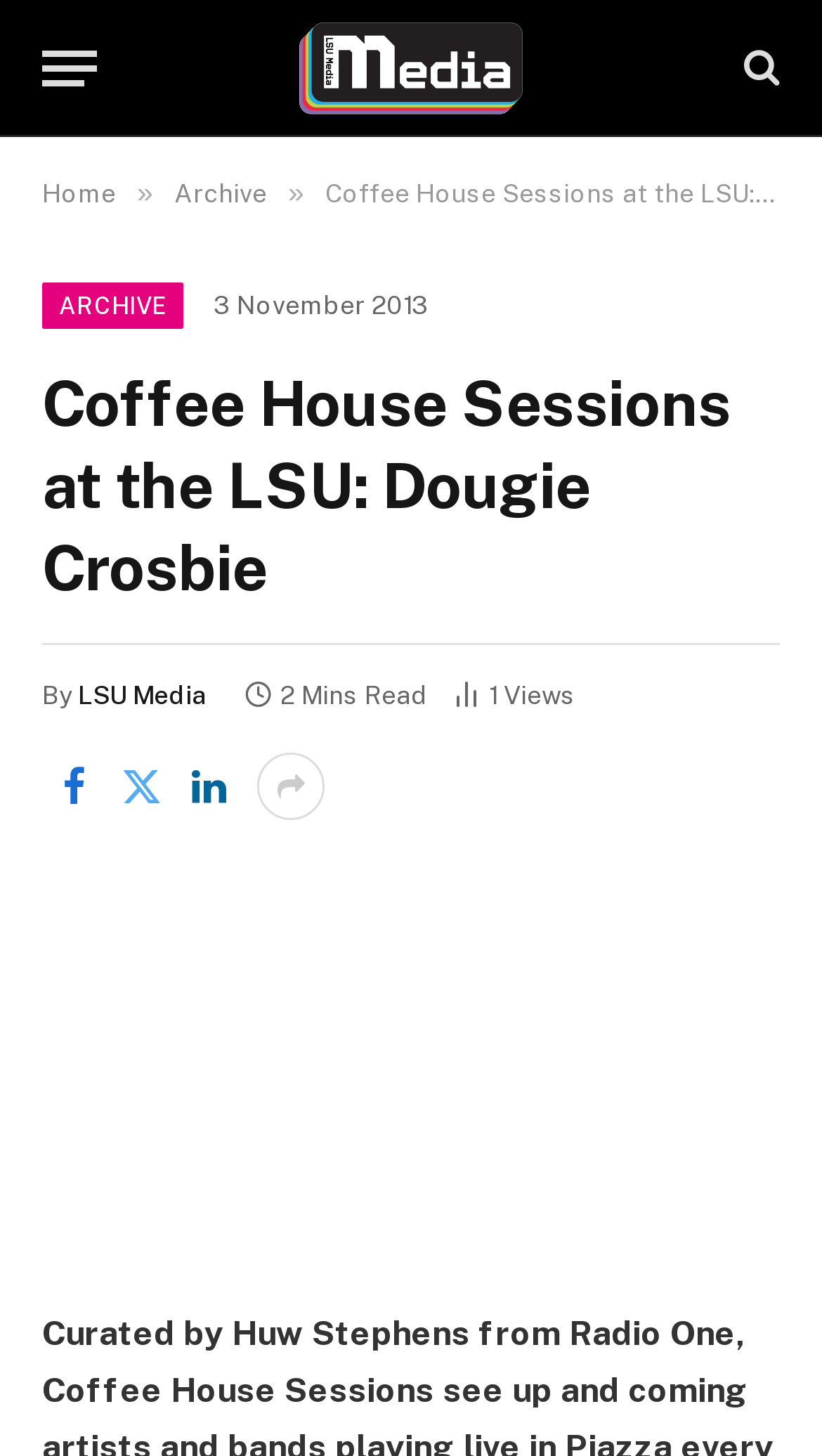Please provide the bounding box coordinates for the element that needs to be clicked to perform the instruction: "Share the article on social media". The coordinates must consist of four float numbers between 0 and 1, formatted as [left, top, right, bottom].

[0.051, 0.517, 0.128, 0.563]